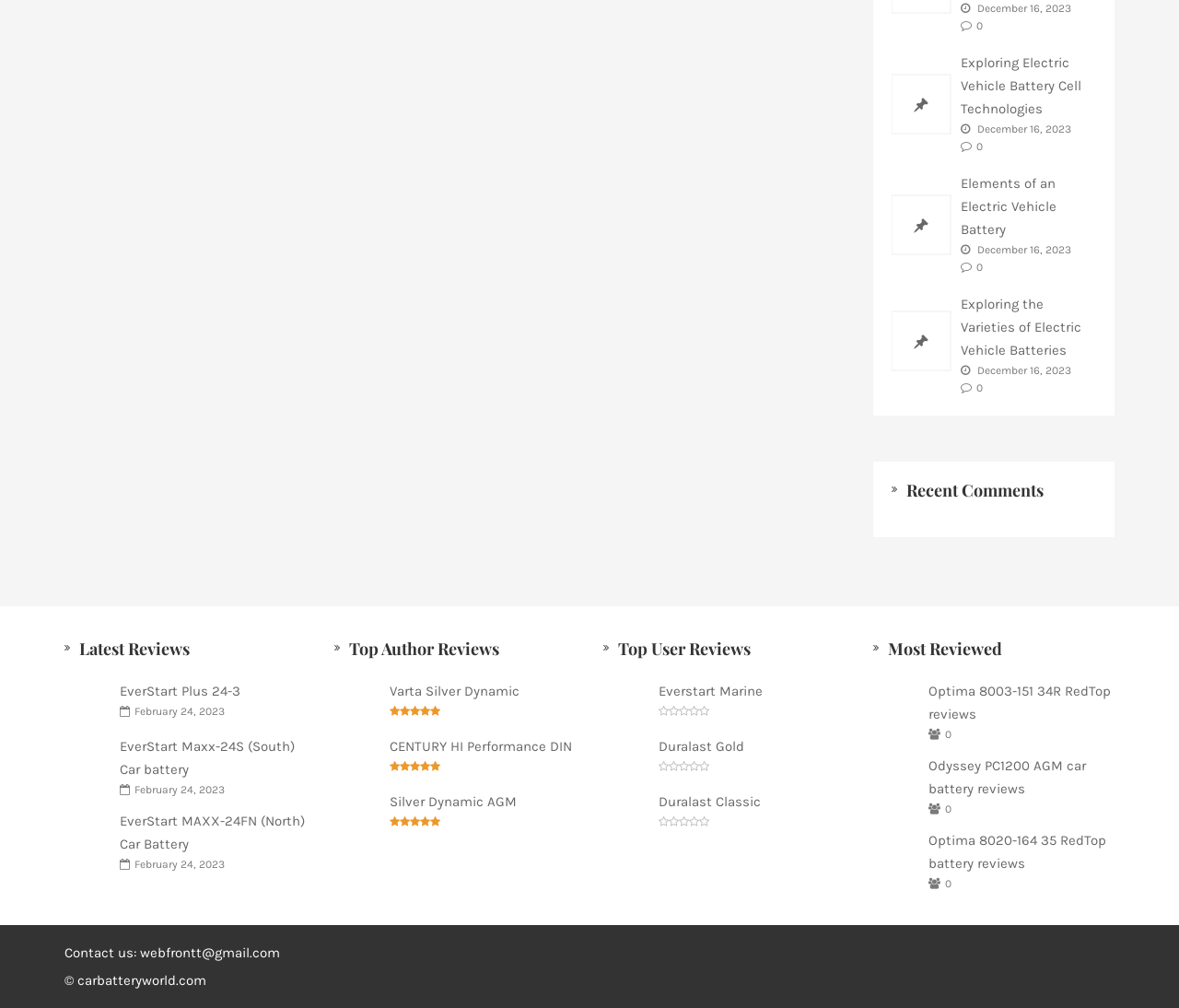Please specify the bounding box coordinates of the area that should be clicked to accomplish the following instruction: "View the article about Exploring Electric Vehicle Battery Cell Technologies". The coordinates should consist of four float numbers between 0 and 1, i.e., [left, top, right, bottom].

[0.814, 0.051, 0.93, 0.119]